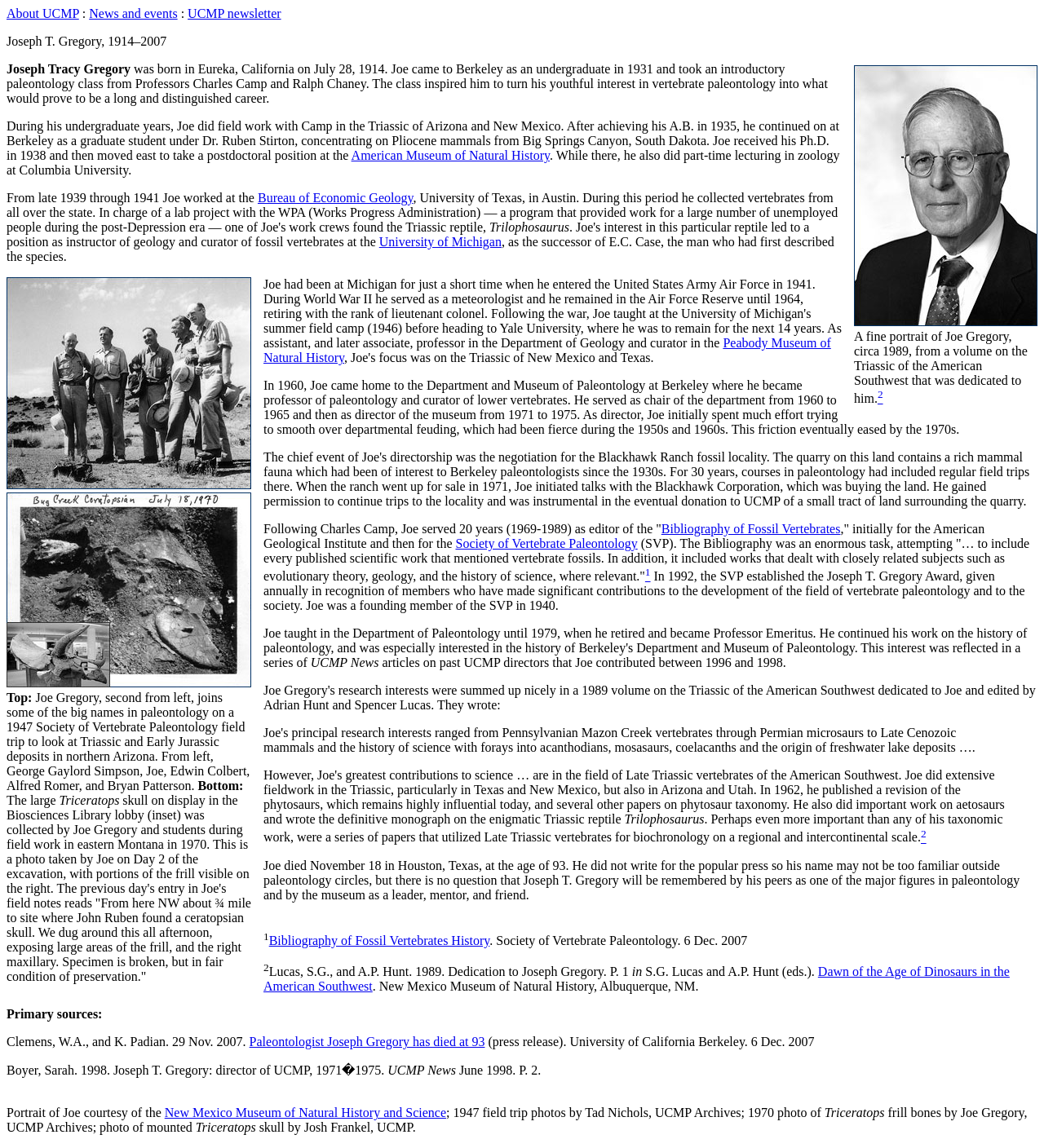What is the name of the person described on this webpage? Refer to the image and provide a one-word or short phrase answer.

Joseph T. Gregory